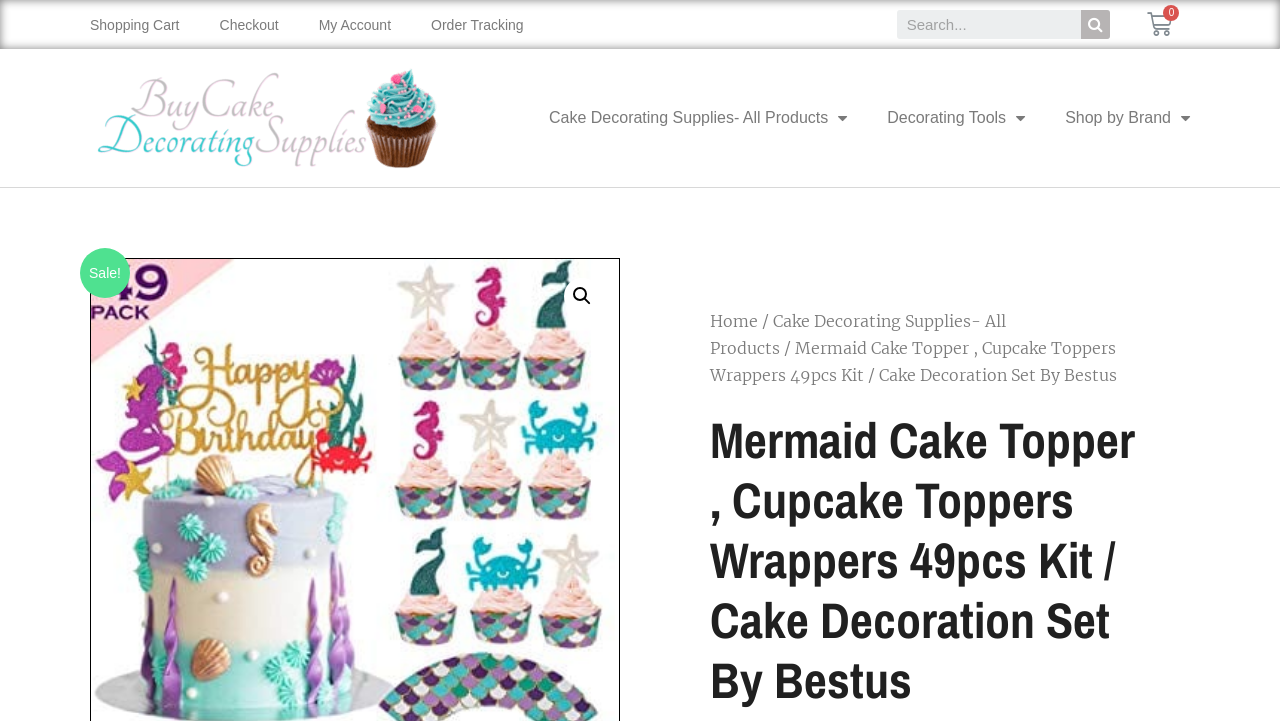What is the current status of the cart?
Can you offer a detailed and complete answer to this question?

I found the answer by looking at the link with the text '0  Cart', which indicates that the cart is currently empty.